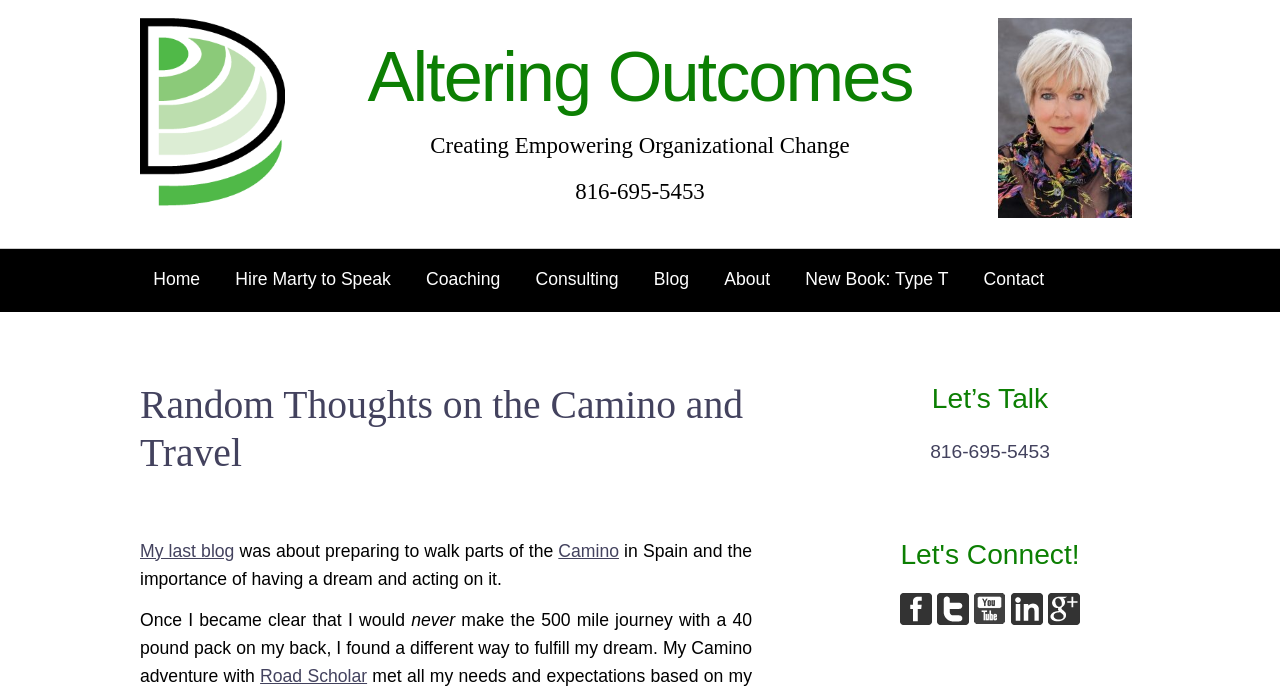Describe all the significant parts and information present on the webpage.

This webpage appears to be a personal blog or website focused on travel, self-improvement, and organizational change. At the top, there is a heading that reads "Random Thoughts on the Camino and Travel - Altering Outcomes." Below this heading, there is a small image and a link to an unknown destination.

The main navigation menu is located near the top of the page, with links to various sections such as "Home," "Hire Marty to Speak," "Coaching," "Consulting," "Blog," "About," and "Contact." These links are arranged horizontally across the page.

The main content of the page is divided into two sections. The first section appears to be a blog post or article, with a heading that reads "Random Thoughts on the Camino and Travel." The text describes the author's experience preparing to walk the Camino in Spain and the importance of having a dream and acting on it. The author mentions that they did not end up walking the 500-mile journey with a 40-pound pack, but instead found a different way to fulfill their dream through a program called Road Scholar.

The second section is headed "Let's Talk" and contains a phone number, 816-695-5453, which is likely a contact number for the author or their organization. Below this, there is a section headed "Let's Connect!" with links to various social media platforms, including Facebook, Twitter, YouTube, LinkedIn, and Google+. Each of these links is accompanied by a small icon or image representing the respective platform.

Throughout the page, there are several images, including a small image at the top and the social media icons at the bottom. The overall layout is clean and easy to navigate, with clear headings and concise text.